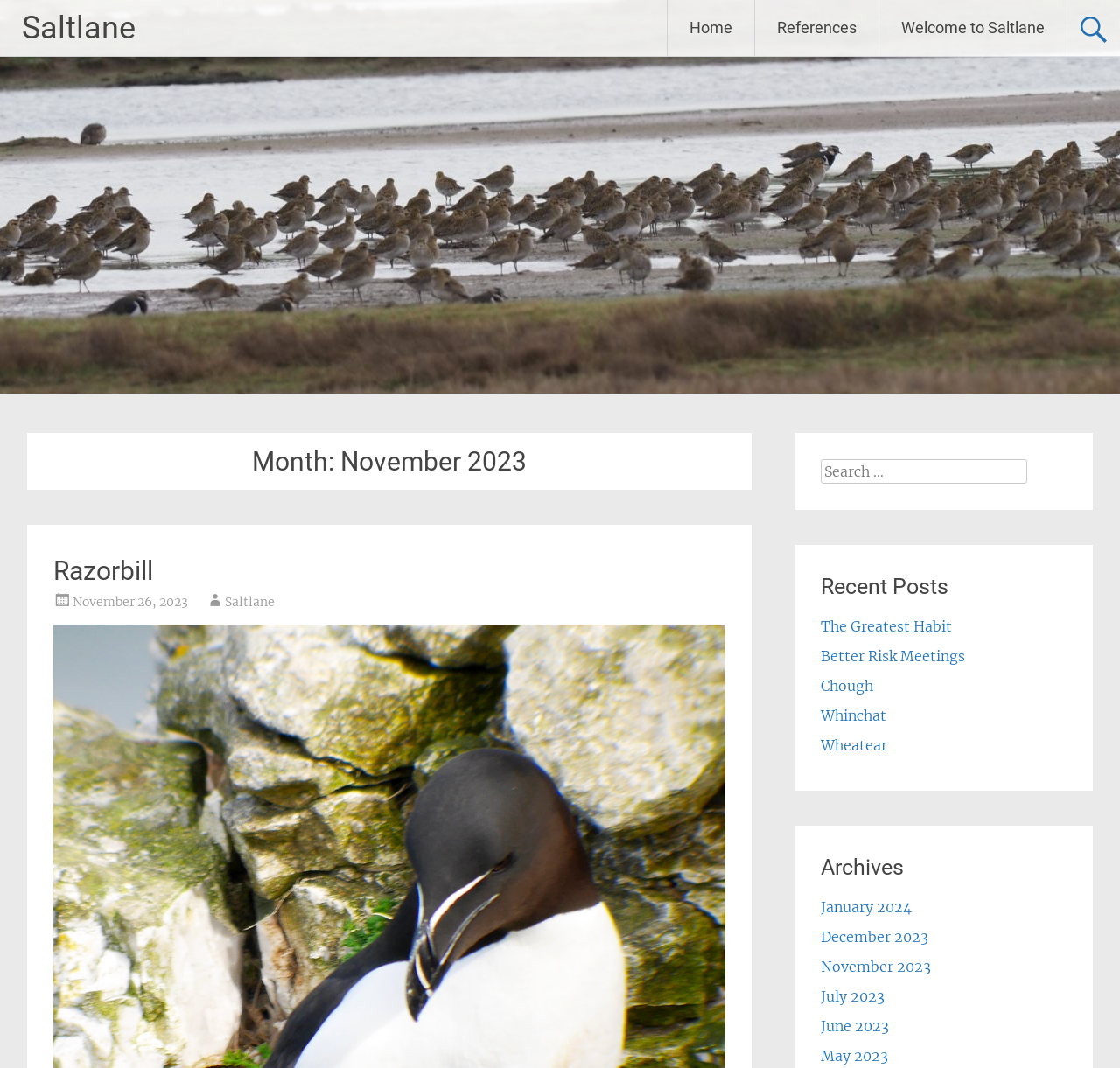Describe all the key features and sections of the webpage thoroughly.

The webpage is titled "November 2023 – Saltlane" and has a prominent heading "Saltlane" at the top left corner. Below this heading, there are three links: "Home", "References", and "Welcome to Saltlane", aligned horizontally across the top of the page.

On the left side of the page, there is a header section with a heading "Month: November 2023". Below this, there is a subheading "Razorbill" with a link to "Razorbill". Next to this, there is a link to "November 26, 2023" with a timestamp, and another link to "Saltlane".

On the right side of the page, there is a search bar with a label "Search for:" and a search input field. Above the search bar, there is a heading "Recent Posts" followed by a list of five links to recent posts, including "The Greatest Habit", "Better Risk Meetings", "Chough", "Whinchat", and "Wheatear".

Below the recent posts section, there is a heading "Archives" followed by a list of six links to archived months, including "January 2024", "December 2023", "November 2023", "July 2023", "June 2023", and "May 2023".